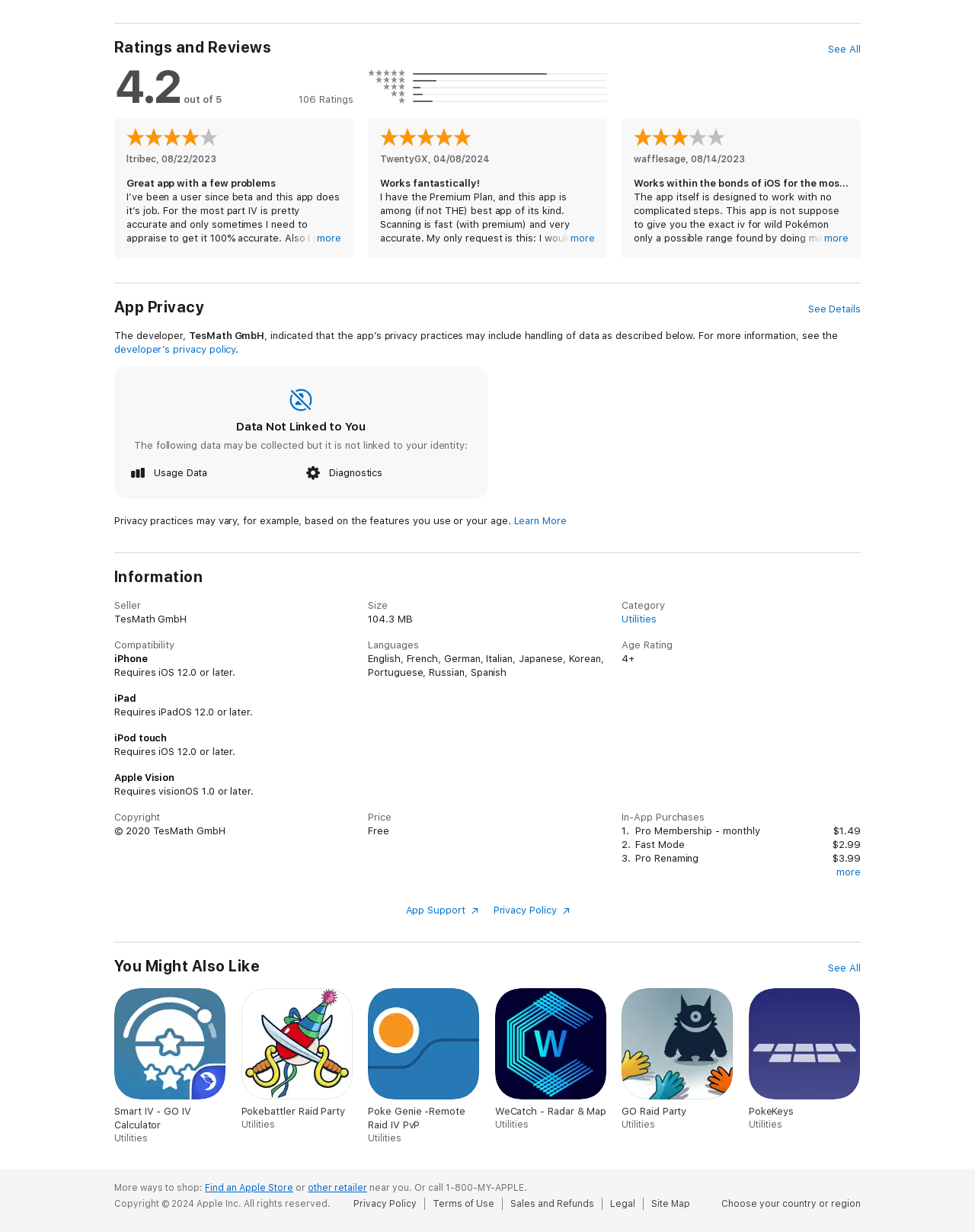Please determine the bounding box coordinates of the element to click on in order to accomplish the following task: "See All ratings and reviews". Ensure the coordinates are four float numbers ranging from 0 to 1, i.e., [left, top, right, bottom].

[0.85, 0.035, 0.883, 0.046]